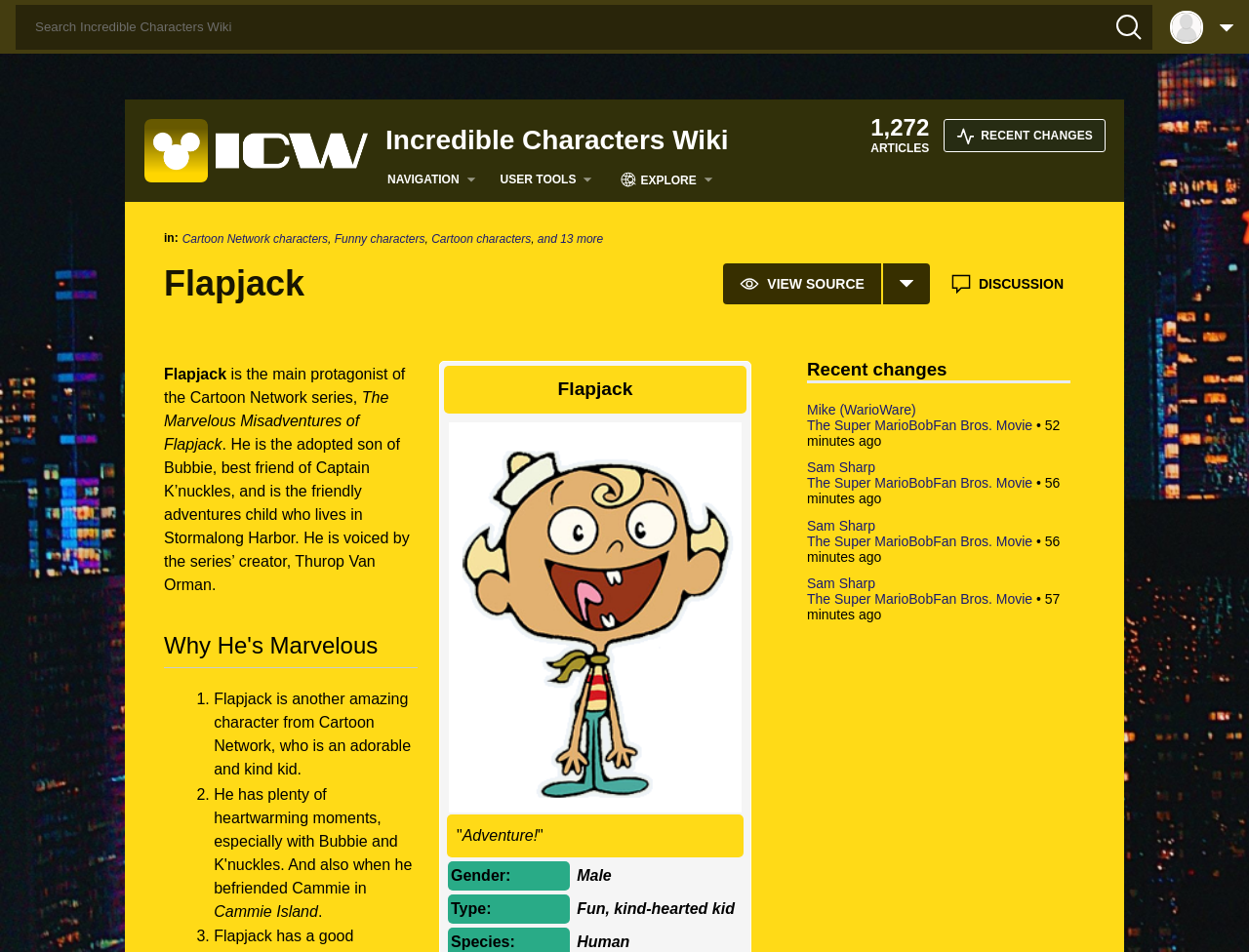What is the type of Flapjack?
With the help of the image, please provide a detailed response to the question.

The answer can be found in the table that describes Flapjack's characteristics, where his type is listed as 'Fun, kind-hearted kid'.